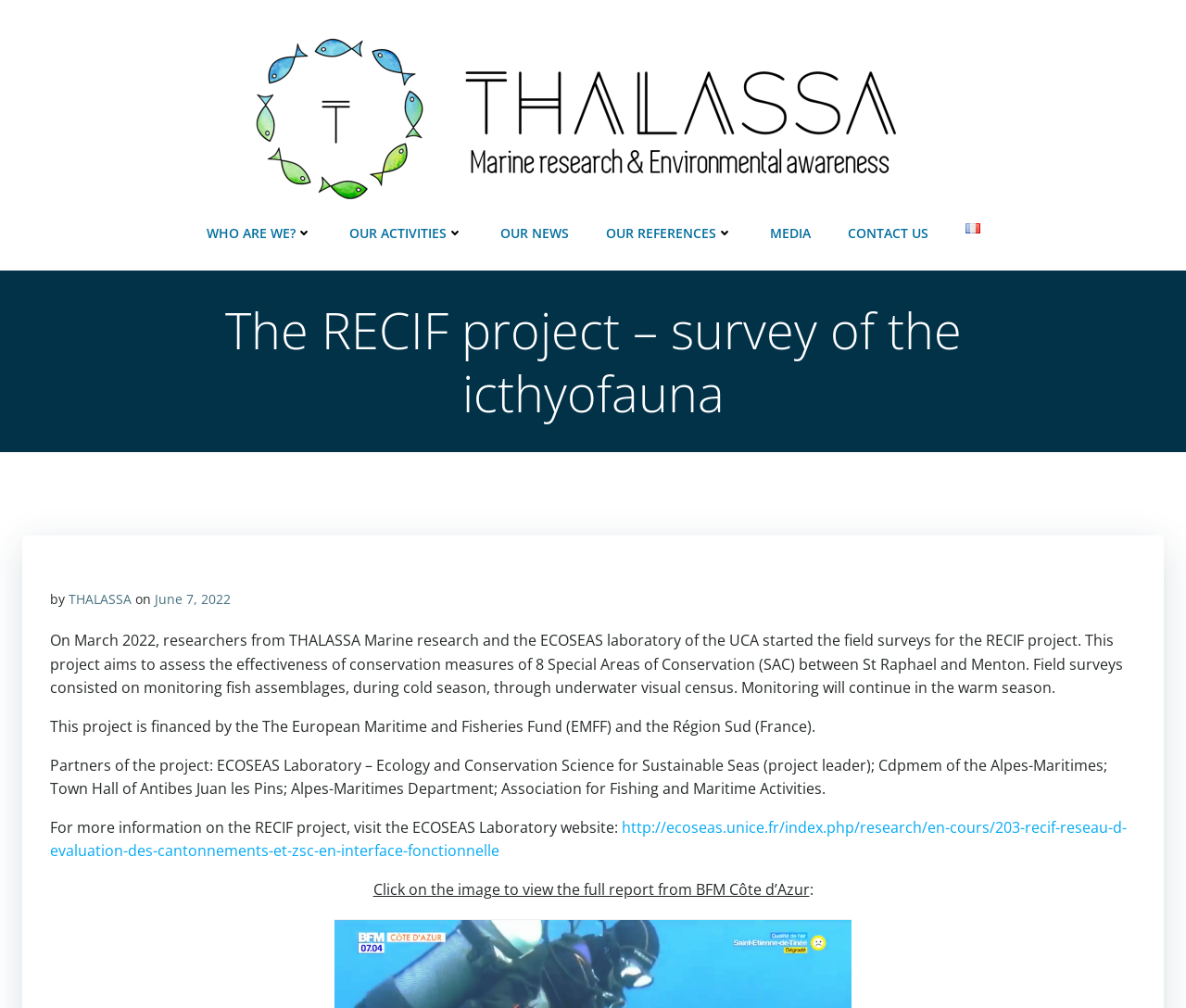Determine the bounding box of the UI element mentioned here: "Contact us". The coordinates must be in the format [left, top, right, bottom] with values ranging from 0 to 1.

[0.714, 0.222, 0.782, 0.241]